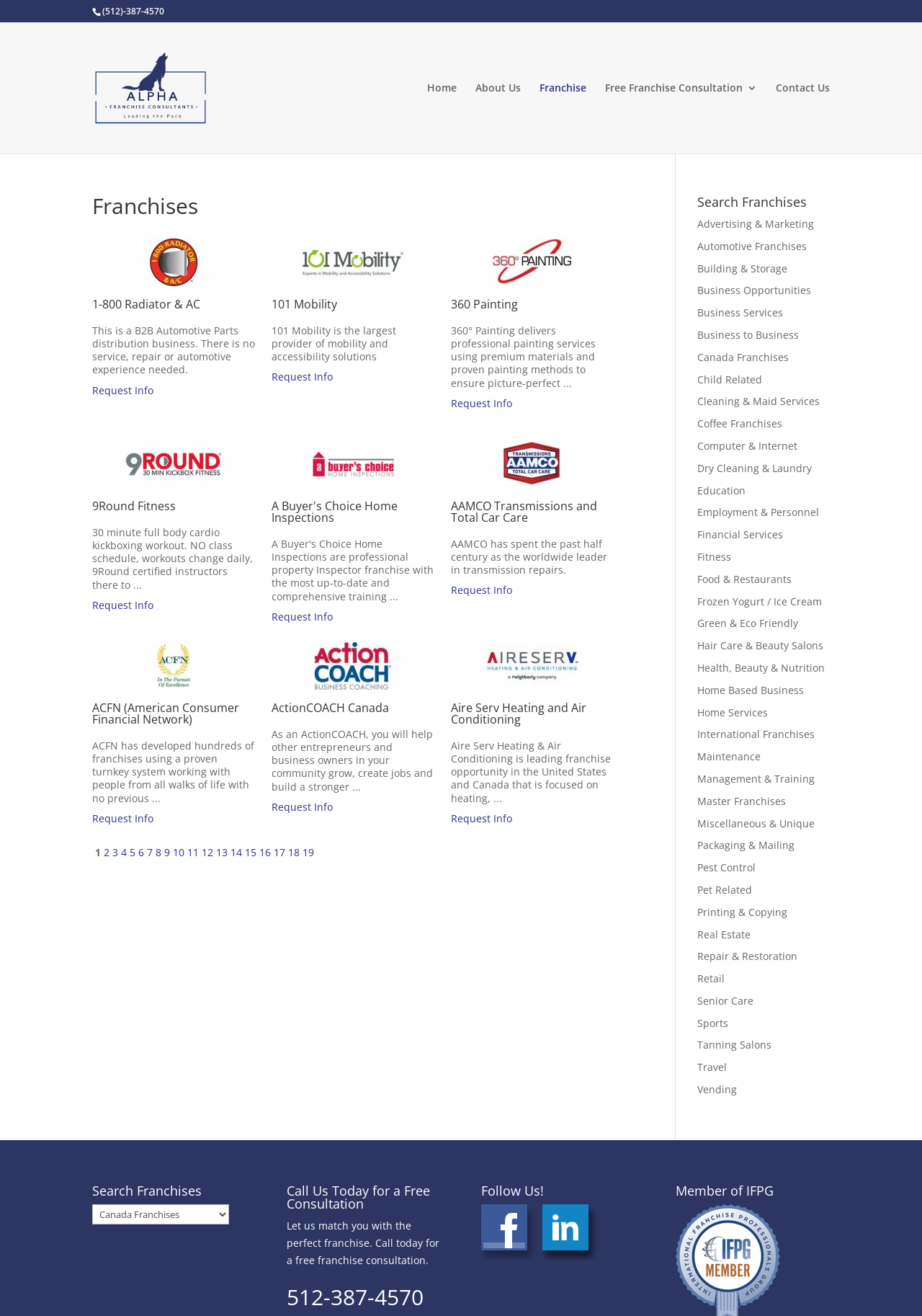Can you give a comprehensive explanation to the question given the content of the image?
What type of businesses are listed on the webpage?

The webpage lists various franchise options, including automotive parts distribution, mobility and accessibility solutions, painting services, fitness, and more. These franchises are from different industries, but they all have one thing in common - they are franchise opportunities.